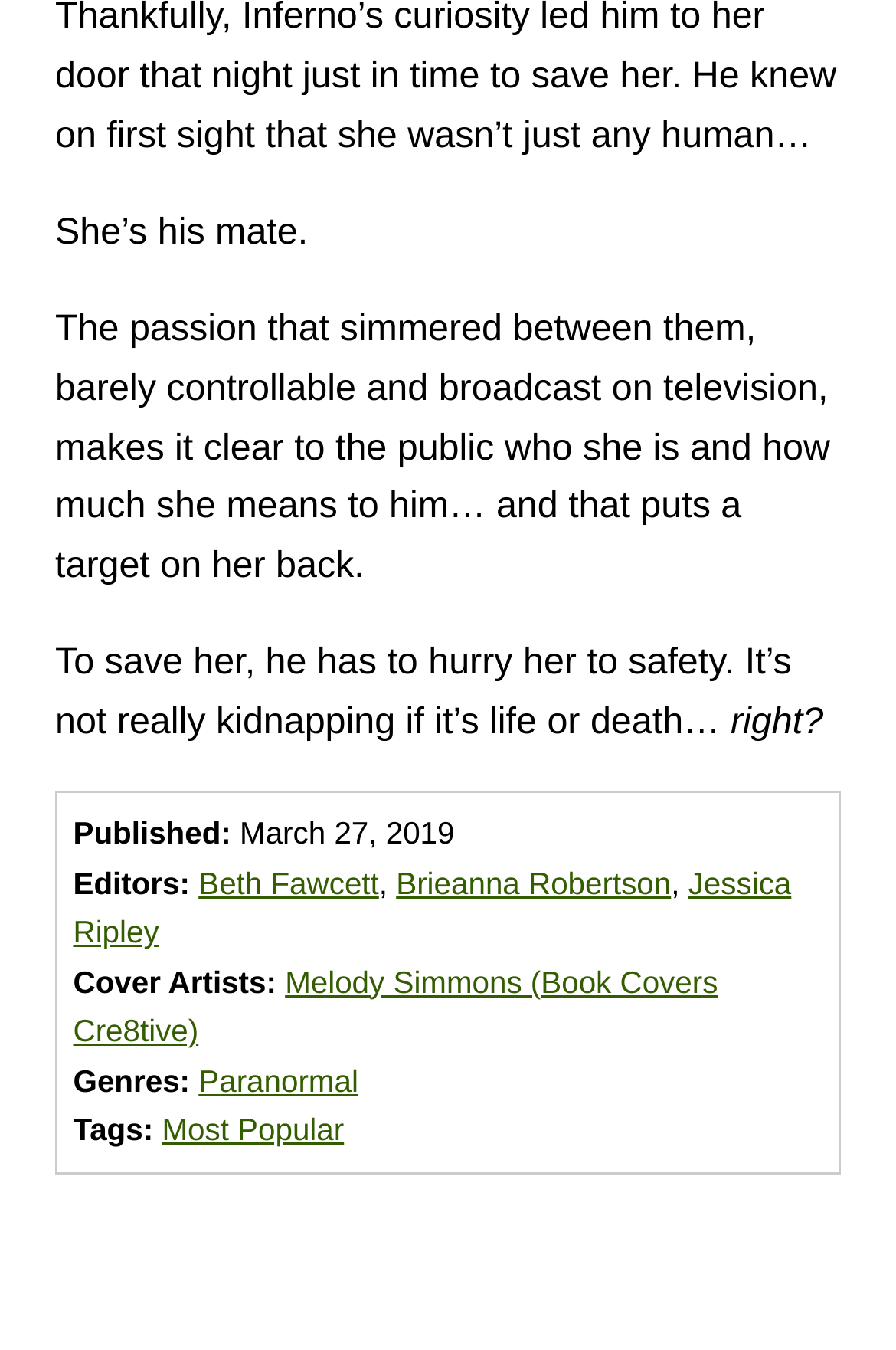Based on the element description: "› Gallery", identify the UI element and provide its bounding box coordinates. Use four float numbers between 0 and 1, [left, top, right, bottom].

None